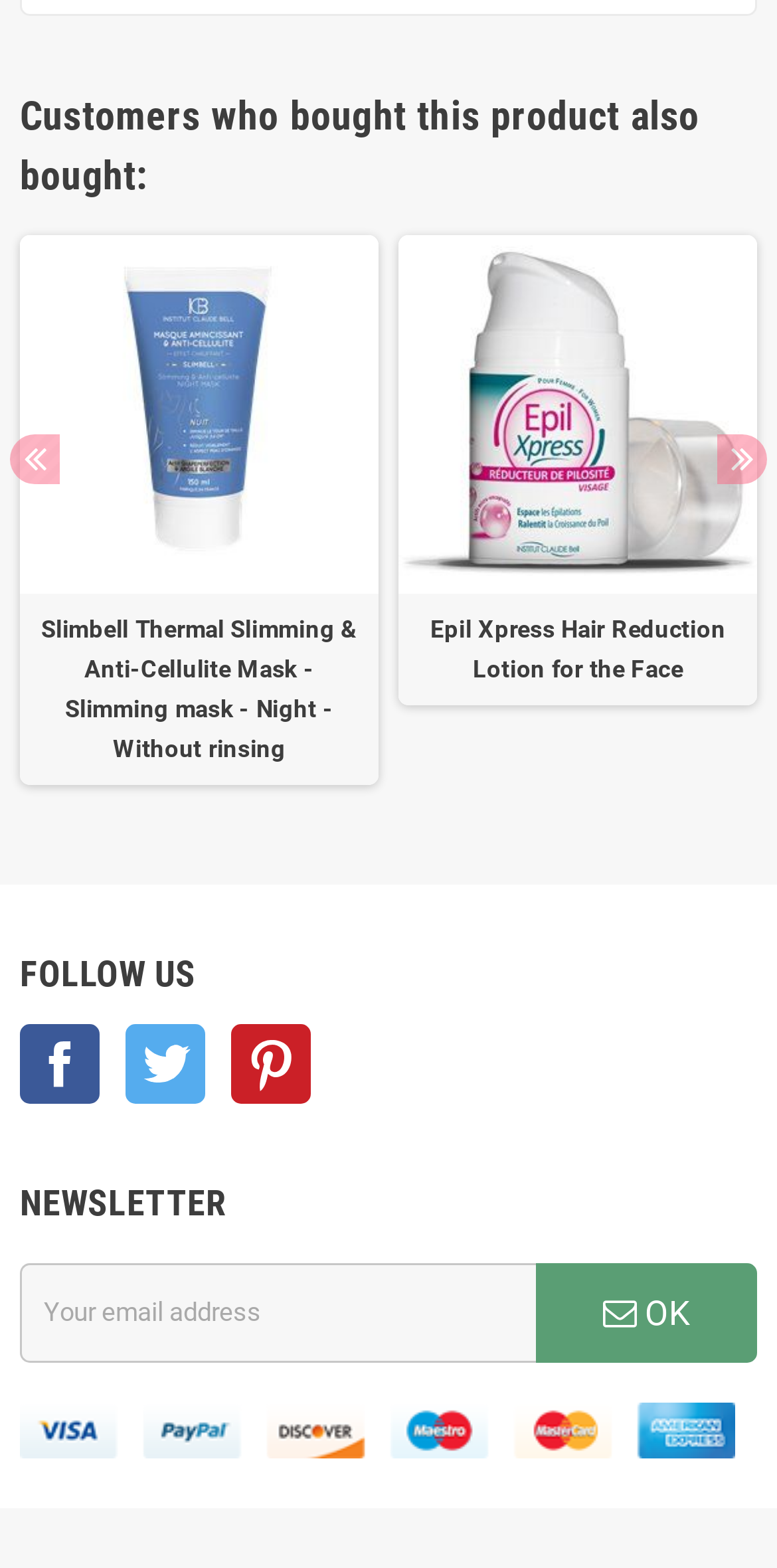Provide the bounding box coordinates of the section that needs to be clicked to accomplish the following instruction: "Click the Next button."

[0.923, 0.277, 0.987, 0.309]